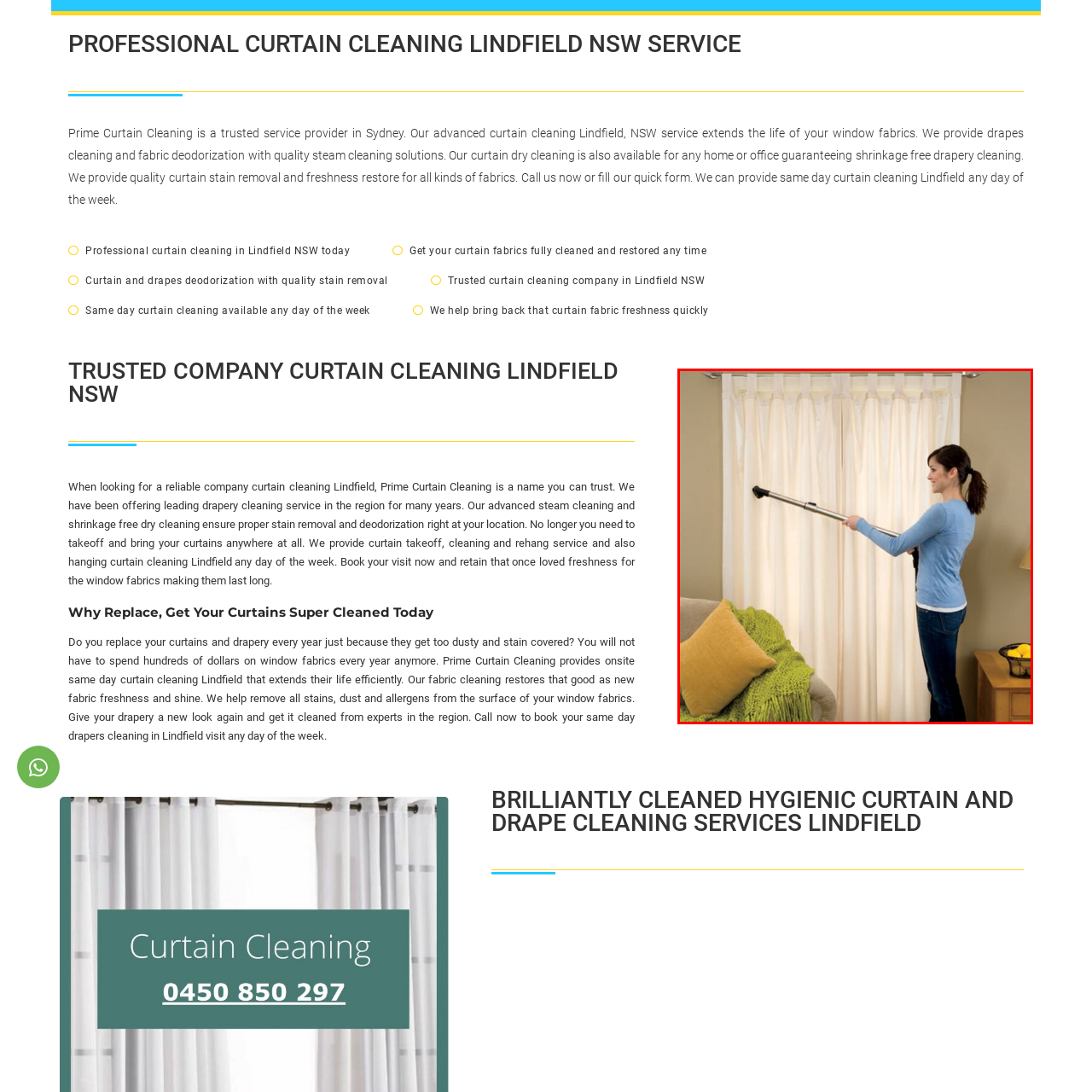Observe the area inside the red box, What color is the woman's sweater? Respond with a single word or phrase.

Light blue